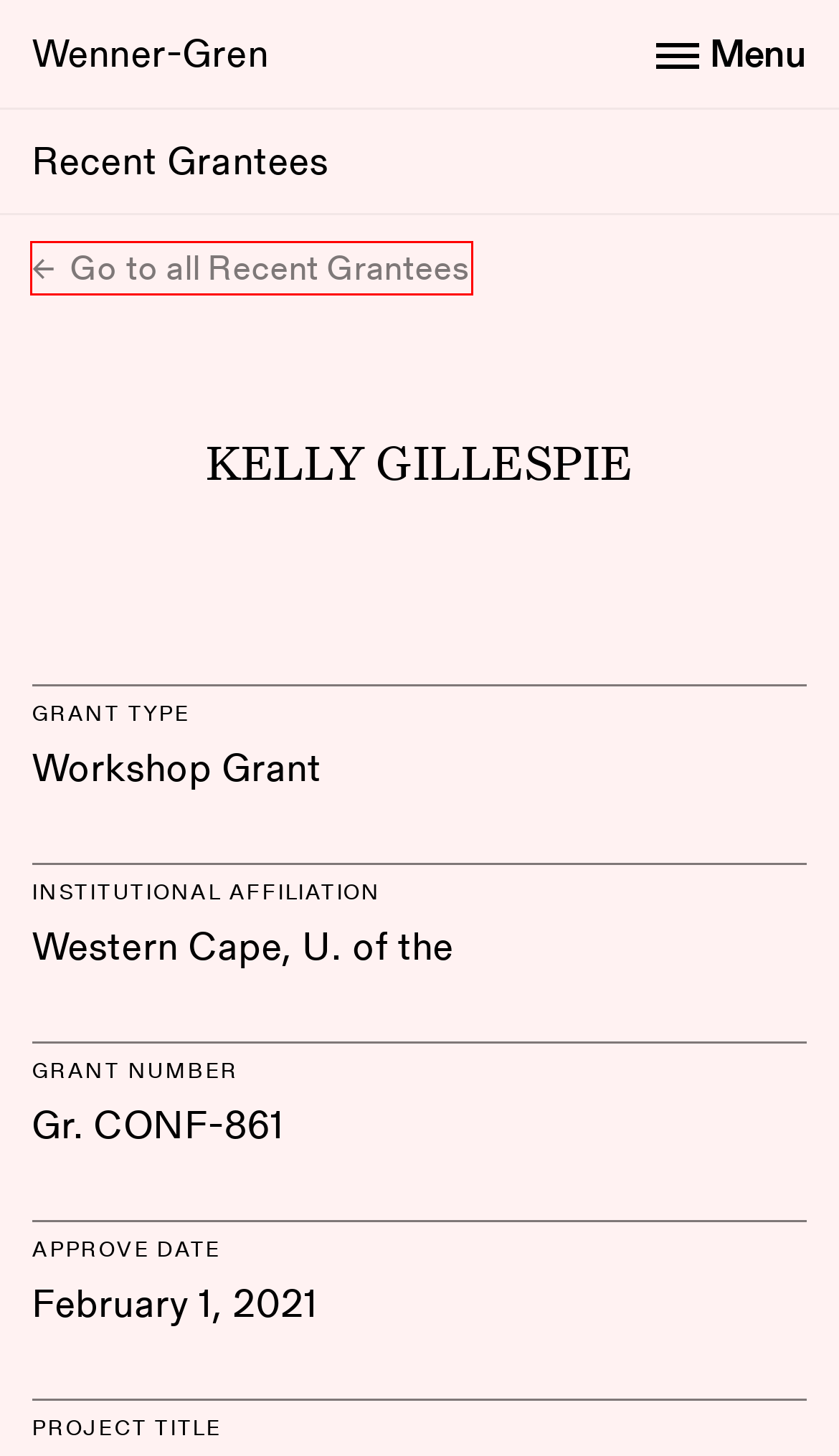Review the webpage screenshot and focus on the UI element within the red bounding box. Select the best-matching webpage description for the new webpage that follows after clicking the highlighted element. Here are the candidates:
A. SAPIENS | Wenner-Gren Foundation
B. Help Me Find a Grant | Wenner-Gren Foundation
C. Events in Anthropology | Wenner-Gren Foundation
D. News | Wenner-Gren Foundation
E. Final Report Guide | Wenner-Gren Foundation
F. Symposia and Seminars | Wenner-Gren Foundation
G. Recent Grantees | Wenner-Gren Foundation
H. Current Anthropology | Wenner-Gren Foundation

G